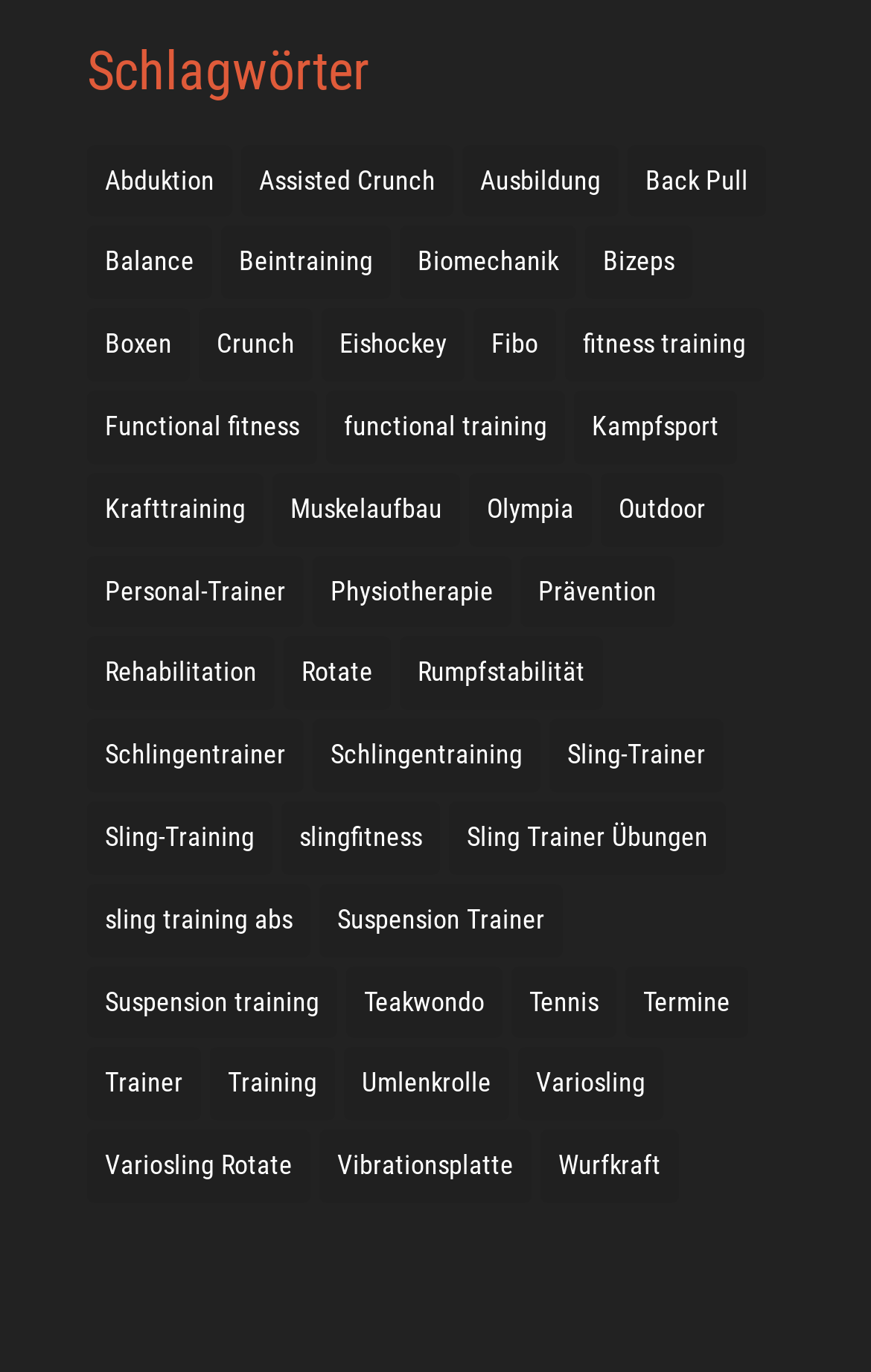Respond to the question below with a single word or phrase: What is the main topic of this webpage?

Fitness